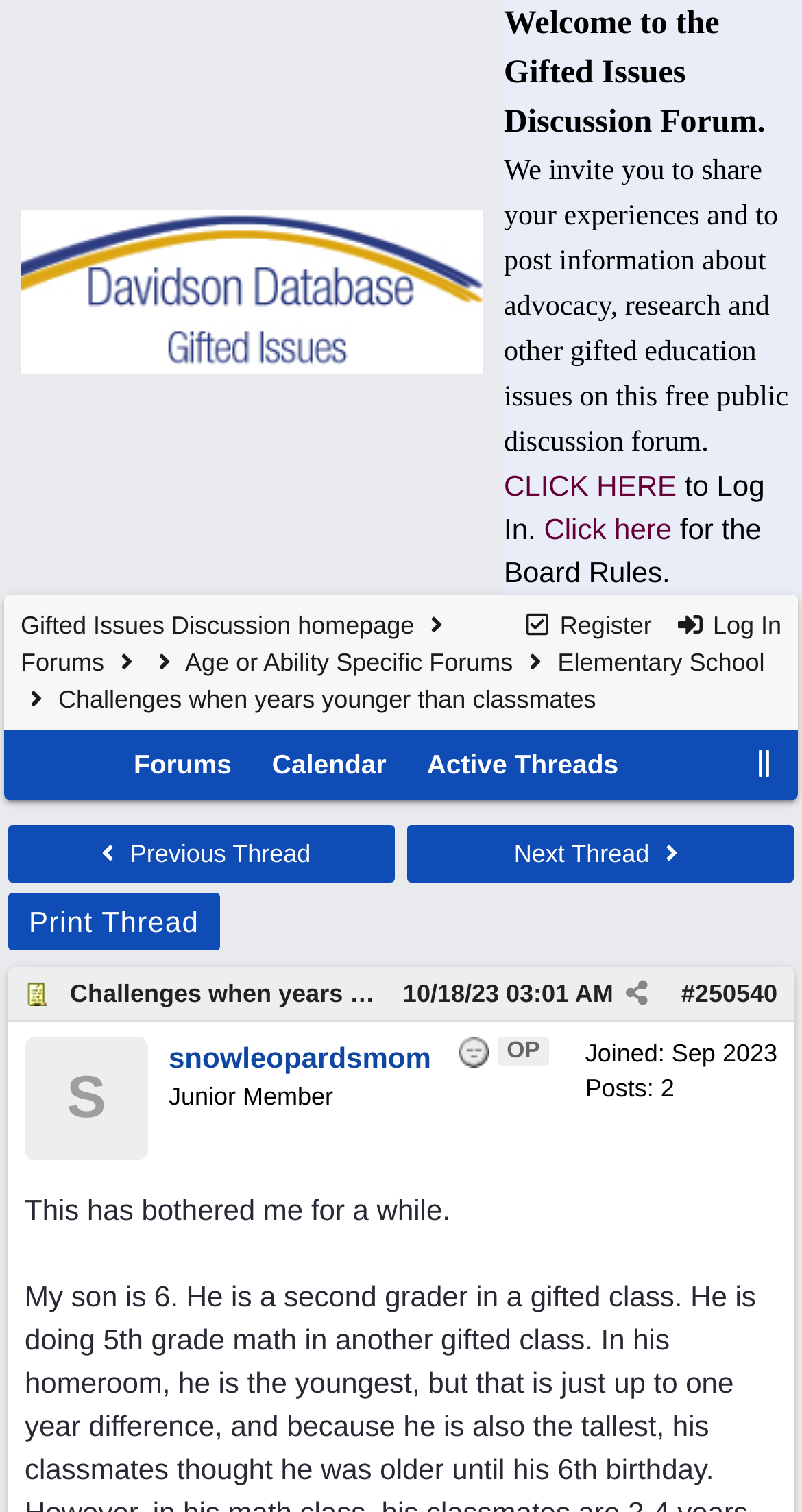Analyze and describe the webpage in a detailed narrative.

This webpage appears to be a discussion forum focused on gifted education issues. At the top, there is a header section with a logo and a navigation menu. The logo is an image with the text "Gifted Bulletin Board" next to it. The navigation menu has links to "Log In" and "CLICK HERE to Log In" on the right side.

Below the header section, there is a main content area with a table layout. The table has multiple rows and columns, with various elements such as links, images, and text. The first row has a heading that reads "Gifted Issues Discussion homepage" with links to "Forums", "Age or Ability Specific Forums", and "Elementary School". There is also a link to "Challenges when years younger than classmates" with an icon next to it.

The second row has a set of links to "Register", "Log In", and "Gifted Issues Discussion homepage" on the left side. On the right side, there are links to "Forums", "Calendar", and "Active Threads". Below this row, there is a section with a table layout that has two columns. The left column has a link to "Previous Thread", and the right column has a link to "Next Thread".

Further down the page, there is a section with a table layout that has a single row with multiple columns. The first column has a link to "Print Thread". The second column has a post with the title "Challenges when years younger than classmates" and a timestamp of "10/18/23 03:01 AM". The post has a link to "Share Post" and displays the user's information, including their username "S snowleopardsmom", their join date, and their post count.

Overall, this webpage appears to be a discussion forum where users can share their experiences and discuss topics related to gifted education.